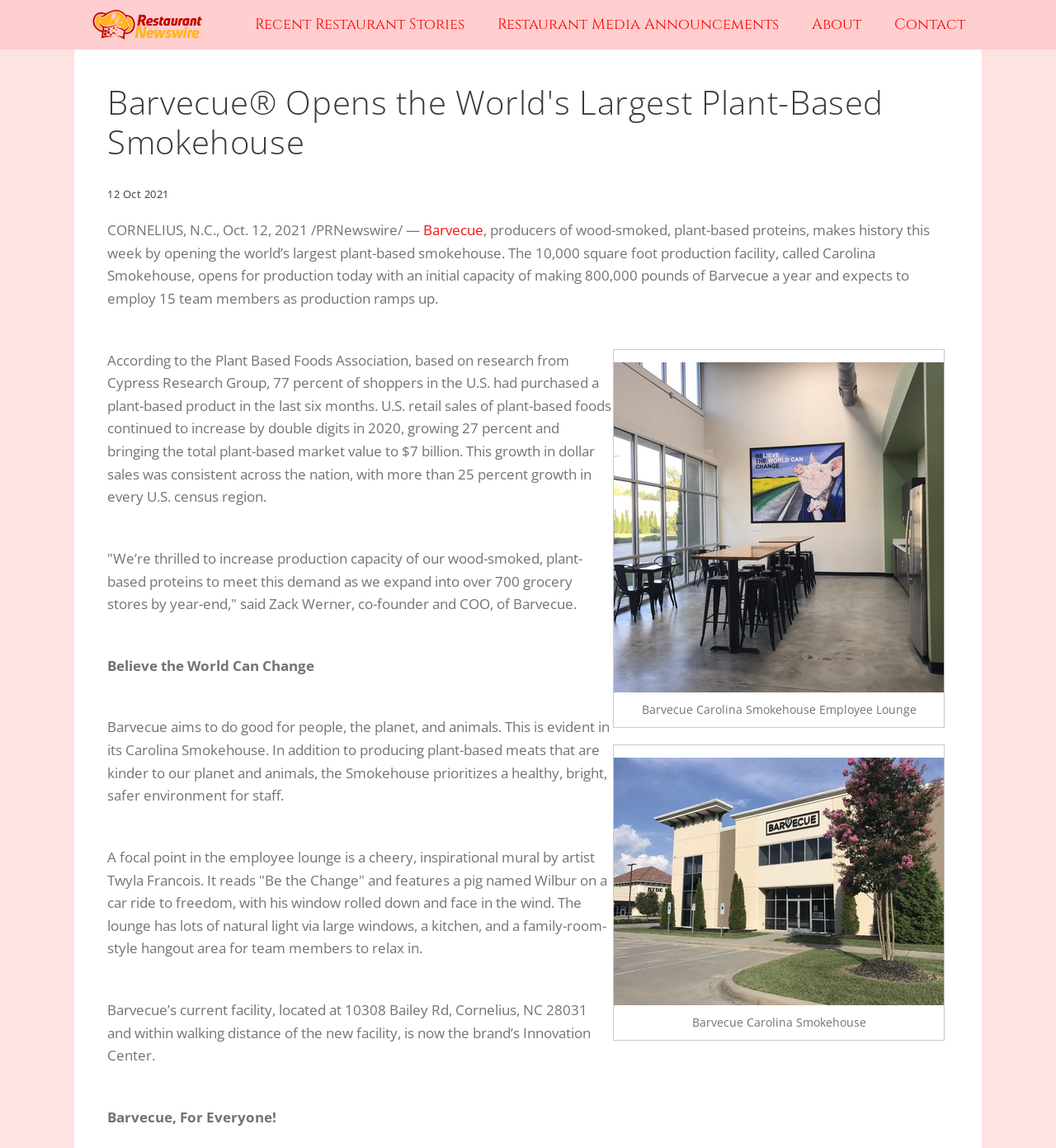Specify the bounding box coordinates of the area to click in order to follow the given instruction: "View the 'Barvecue Carolina Smokehouse Employee Lounge' image."

[0.581, 0.315, 0.894, 0.603]